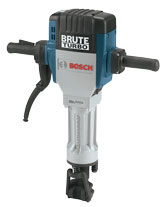What is the benefit of the dual handles?
Can you provide an in-depth and detailed response to the question?

According to the caption, the dual handles are designed to provide improved control and stability during operation, making it suitable for both professional and DIY users.